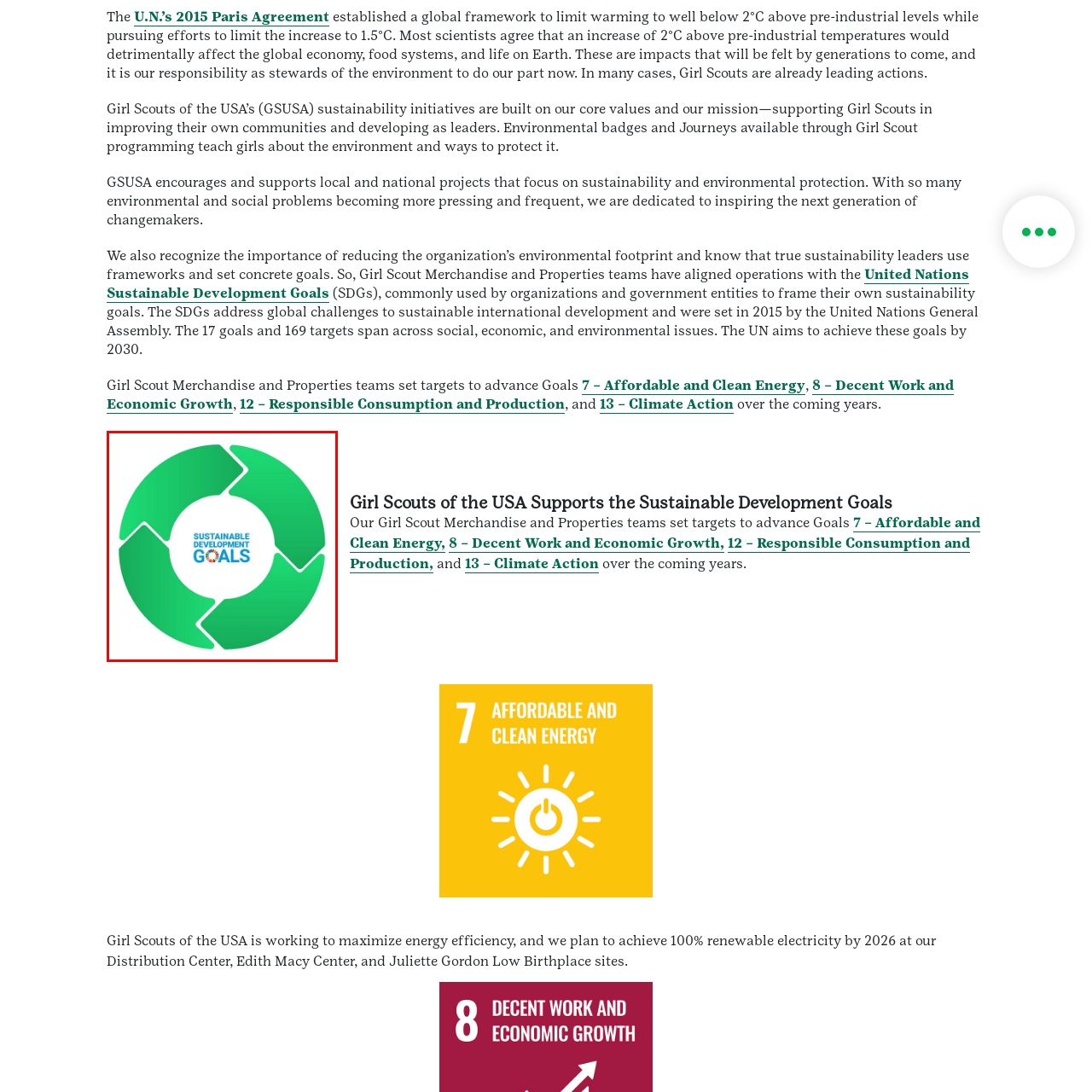How many interconnected goals are established by the UN?
Concentrate on the image within the red bounding box and respond to the question with a detailed explanation based on the visual information provided.

The question asks about the number of interconnected goals established by the United Nations. According to the caption, the UN established 17 interconnected goals in 2015 to address pressing global challenges. Hence, the answer is 17.